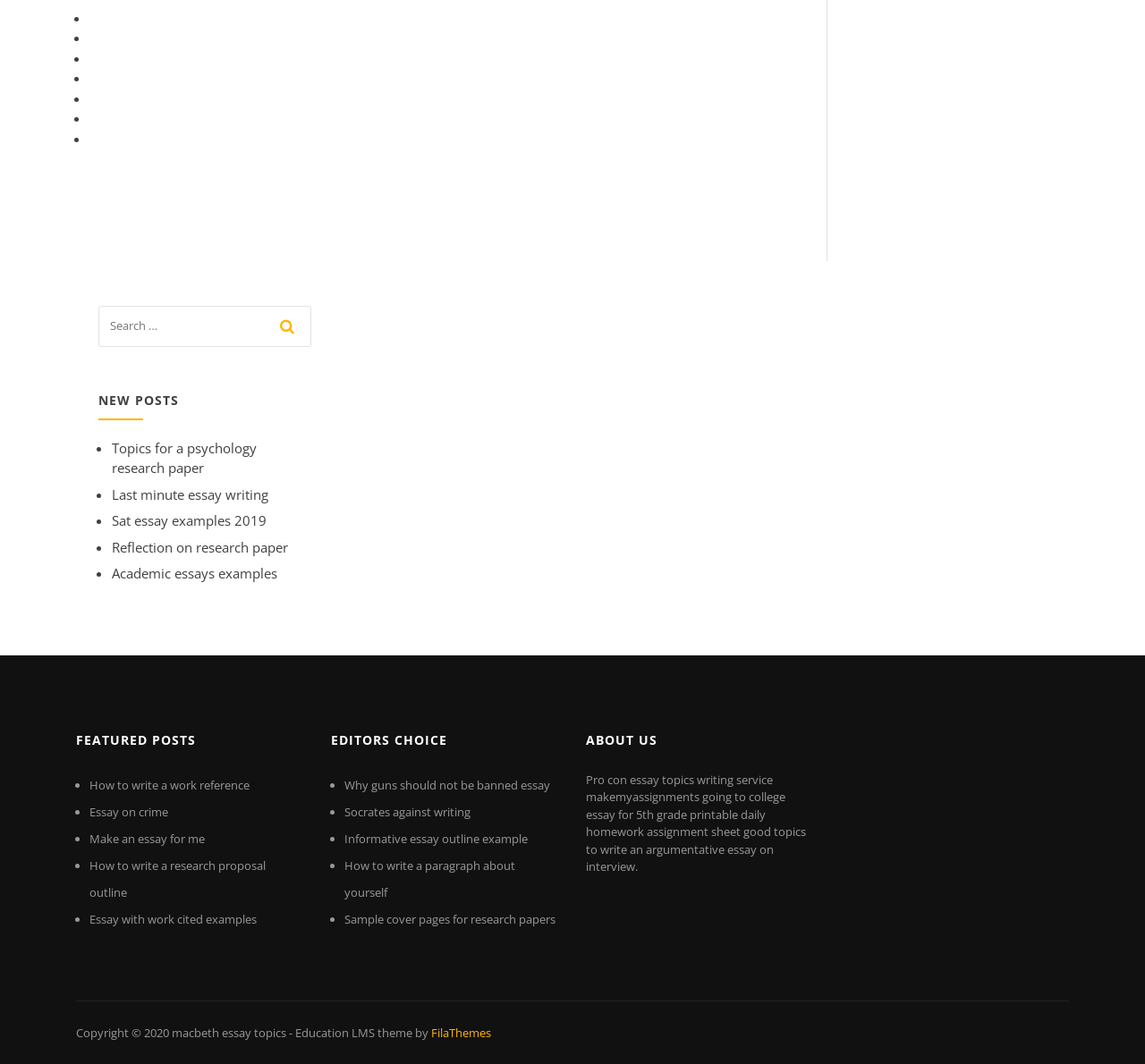Can you specify the bounding box coordinates for the region that should be clicked to fulfill this instruction: "Read about topics for a psychology research paper".

[0.098, 0.412, 0.224, 0.448]